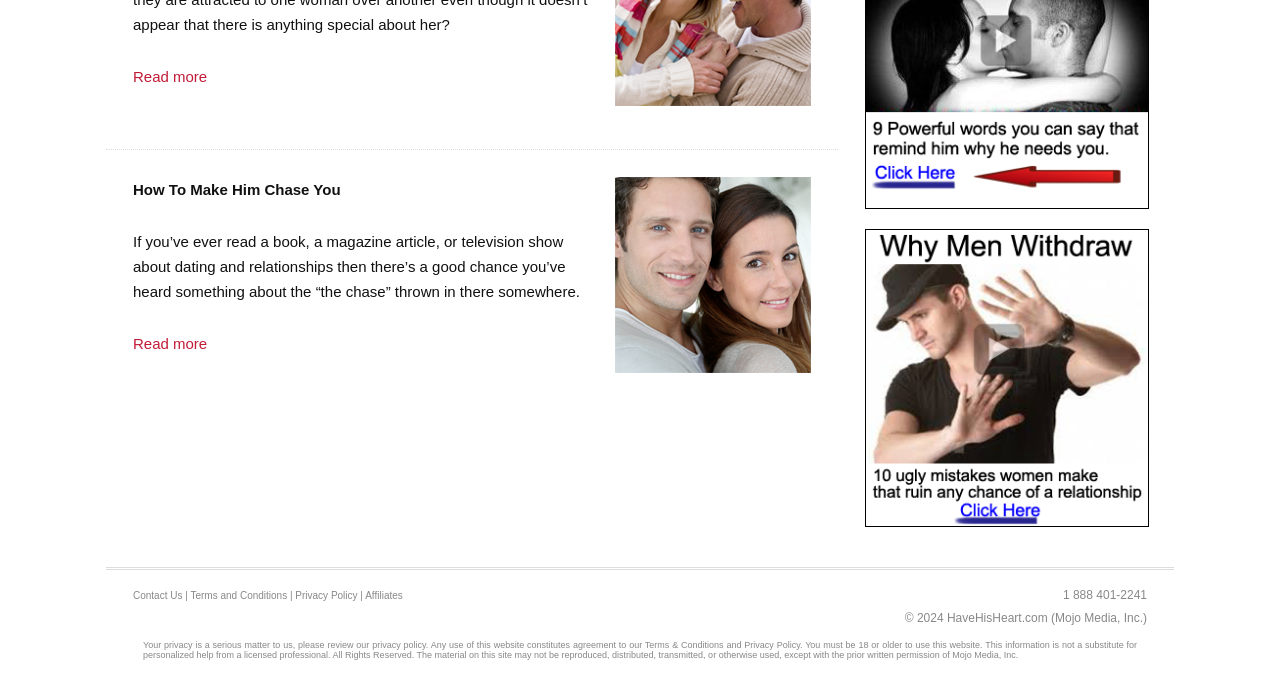Using the format (top-left x, top-left y, bottom-right x, bottom-right y), and given the element description, identify the bounding box coordinates within the screenshot: Terms and Conditions

[0.149, 0.863, 0.224, 0.879]